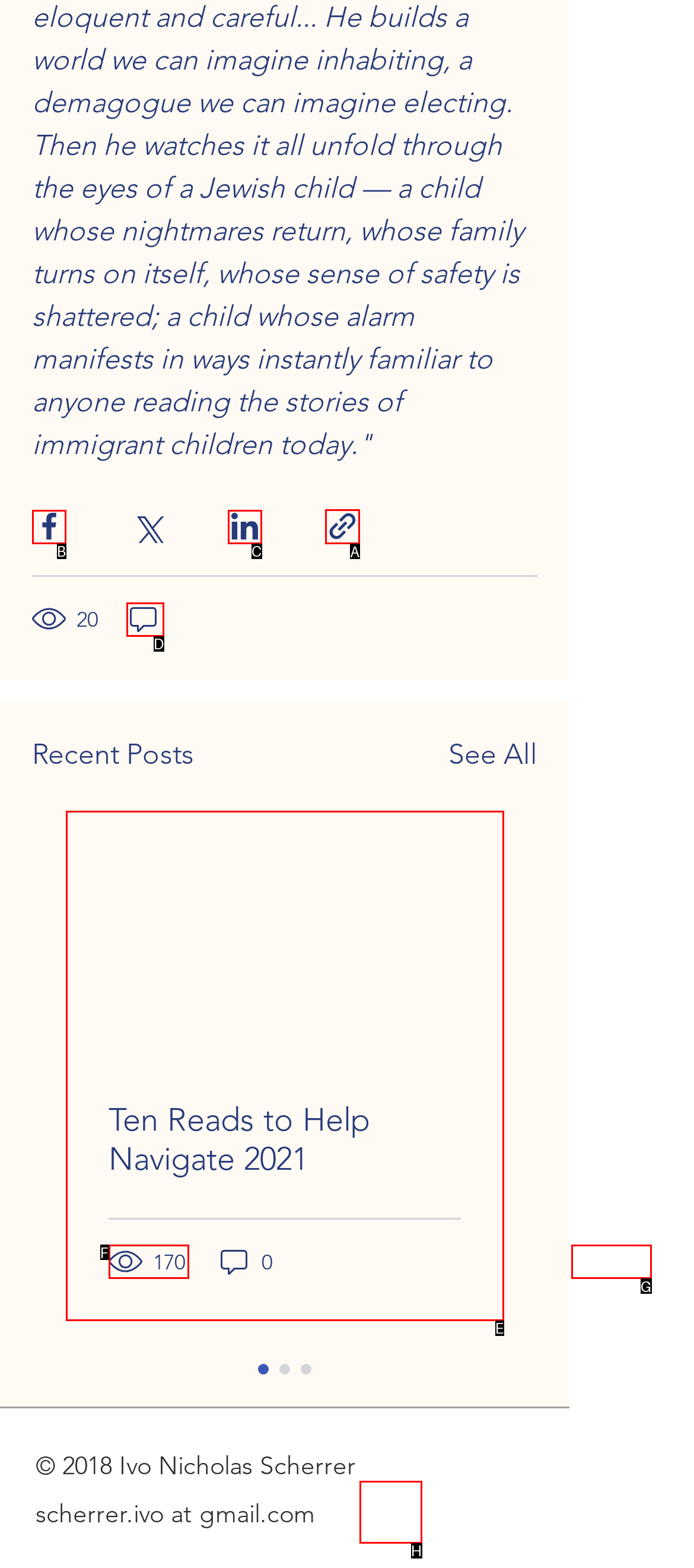Select the appropriate HTML element that needs to be clicked to execute the following task: Share via link. Respond with the letter of the option.

A